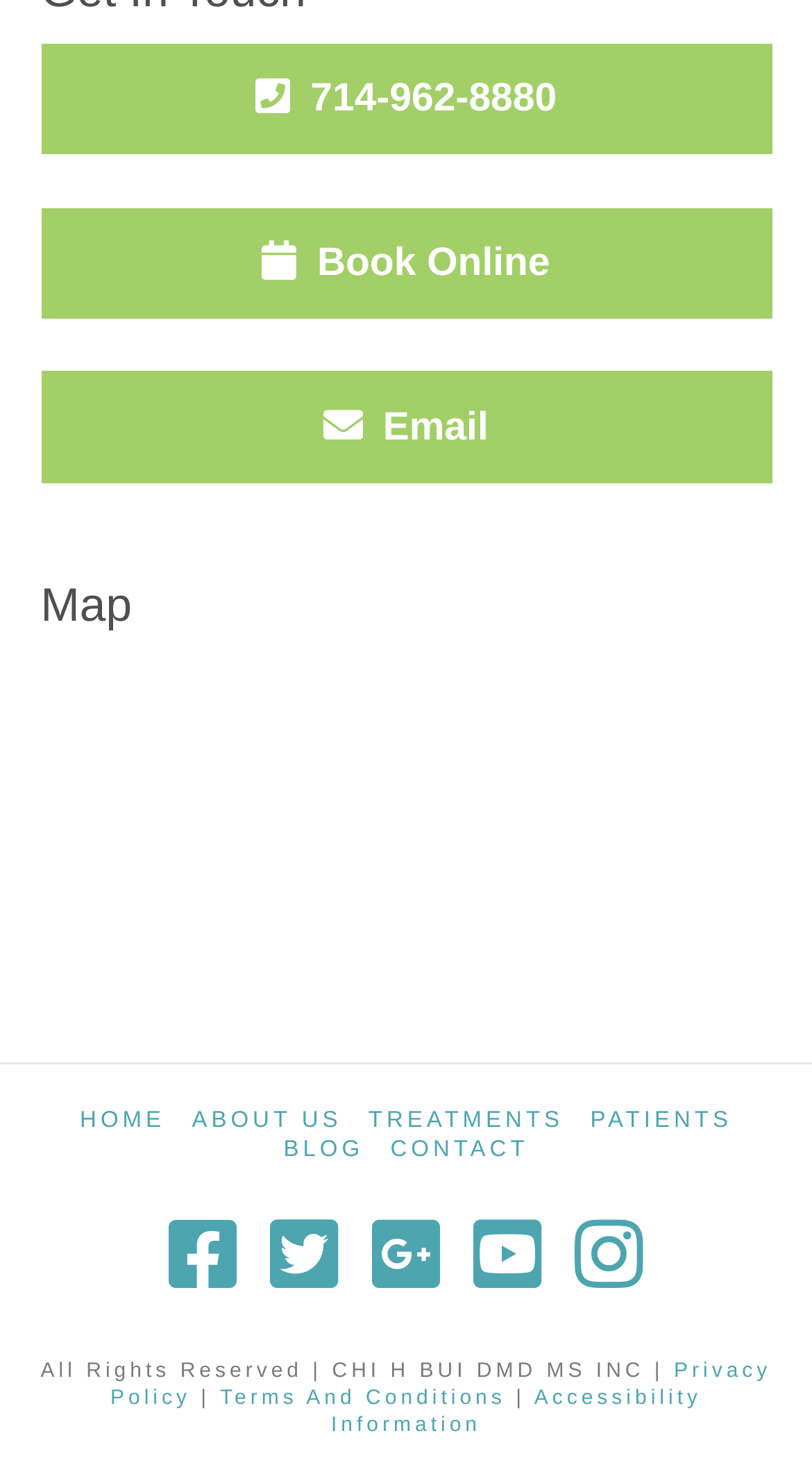Give the bounding box coordinates for the element described by: "Rules".

None